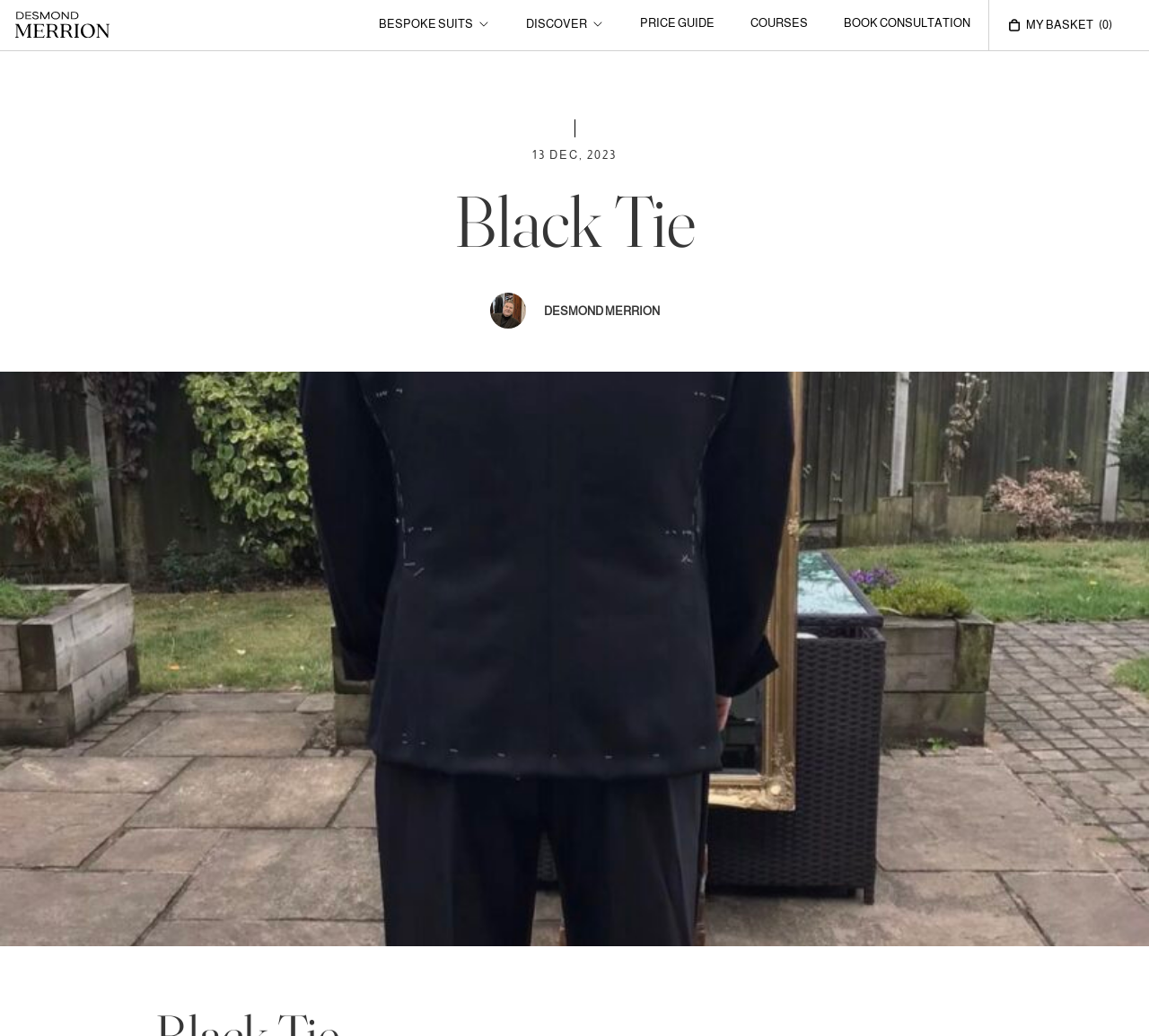What is the theme of the background image?
Respond to the question with a well-detailed and thorough answer.

The background image is a large image that takes up most of the webpage, and it appears to be a black tie formal wear theme, which is also the main topic of the webpage.